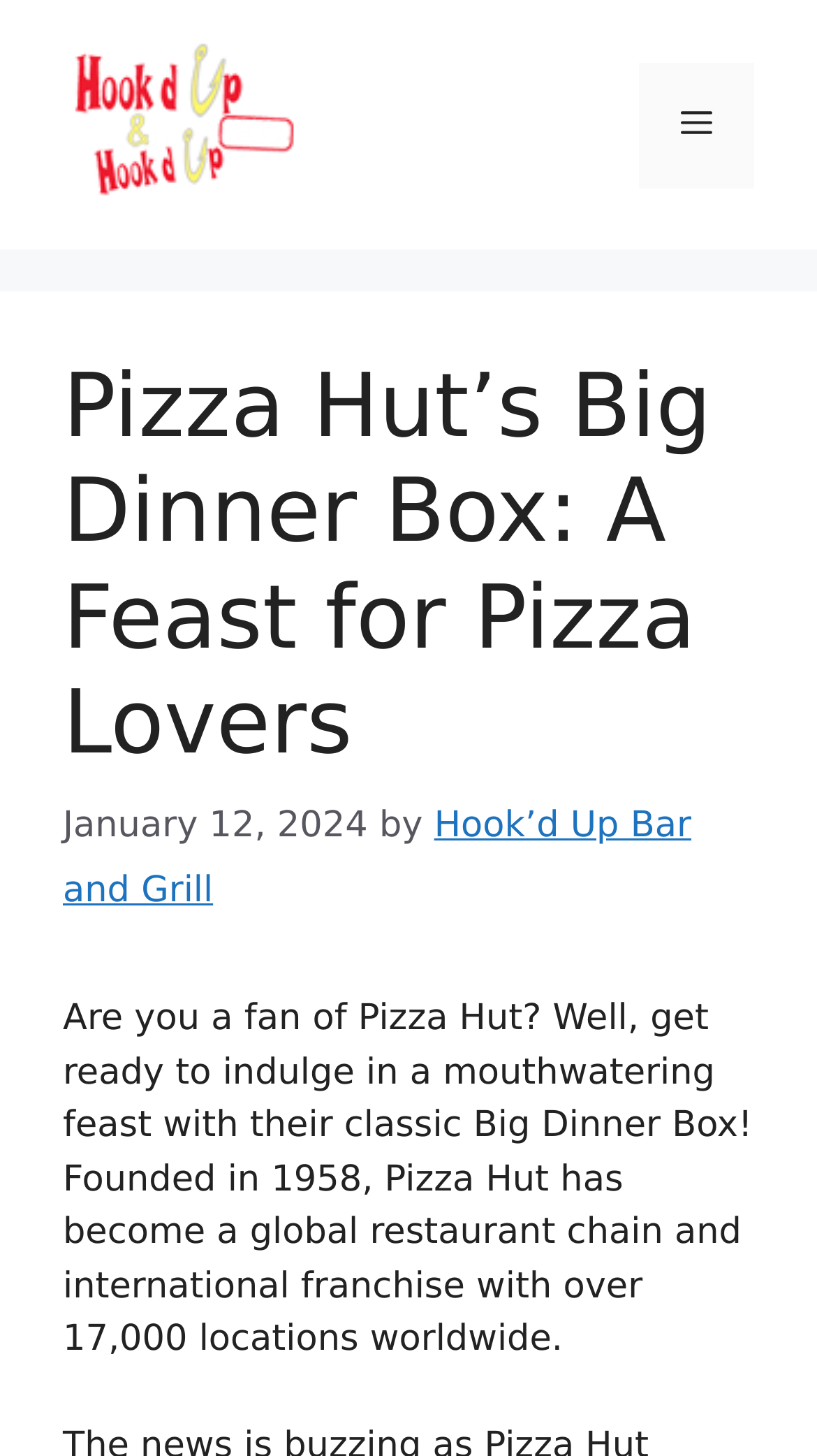How many locations does Pizza Hut have worldwide?
Using the visual information from the image, give a one-word or short-phrase answer.

over 17,000